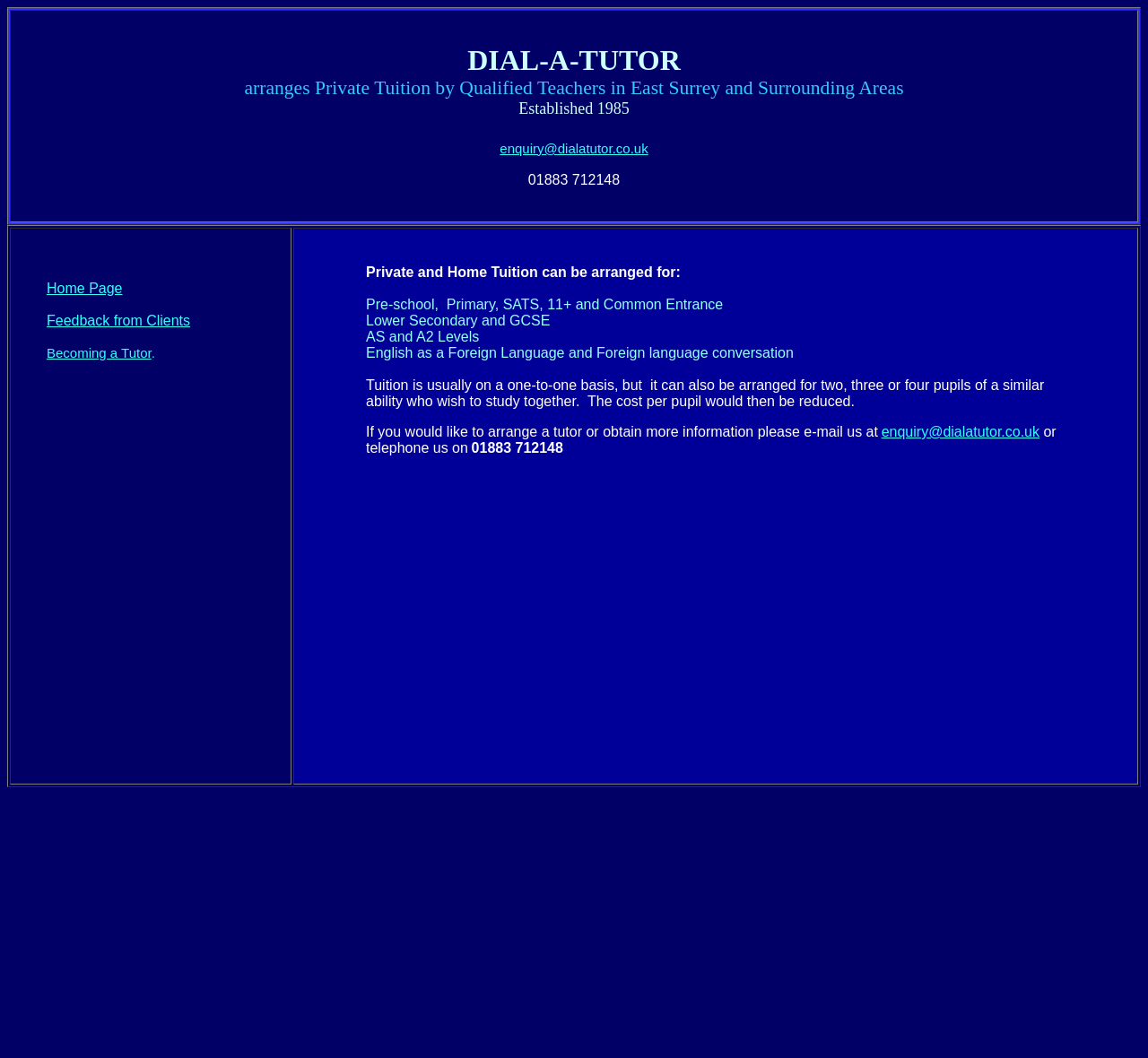Identify the bounding box coordinates for the UI element described as: "Home Page". The coordinates should be provided as four floats between 0 and 1: [left, top, right, bottom].

[0.041, 0.265, 0.107, 0.28]